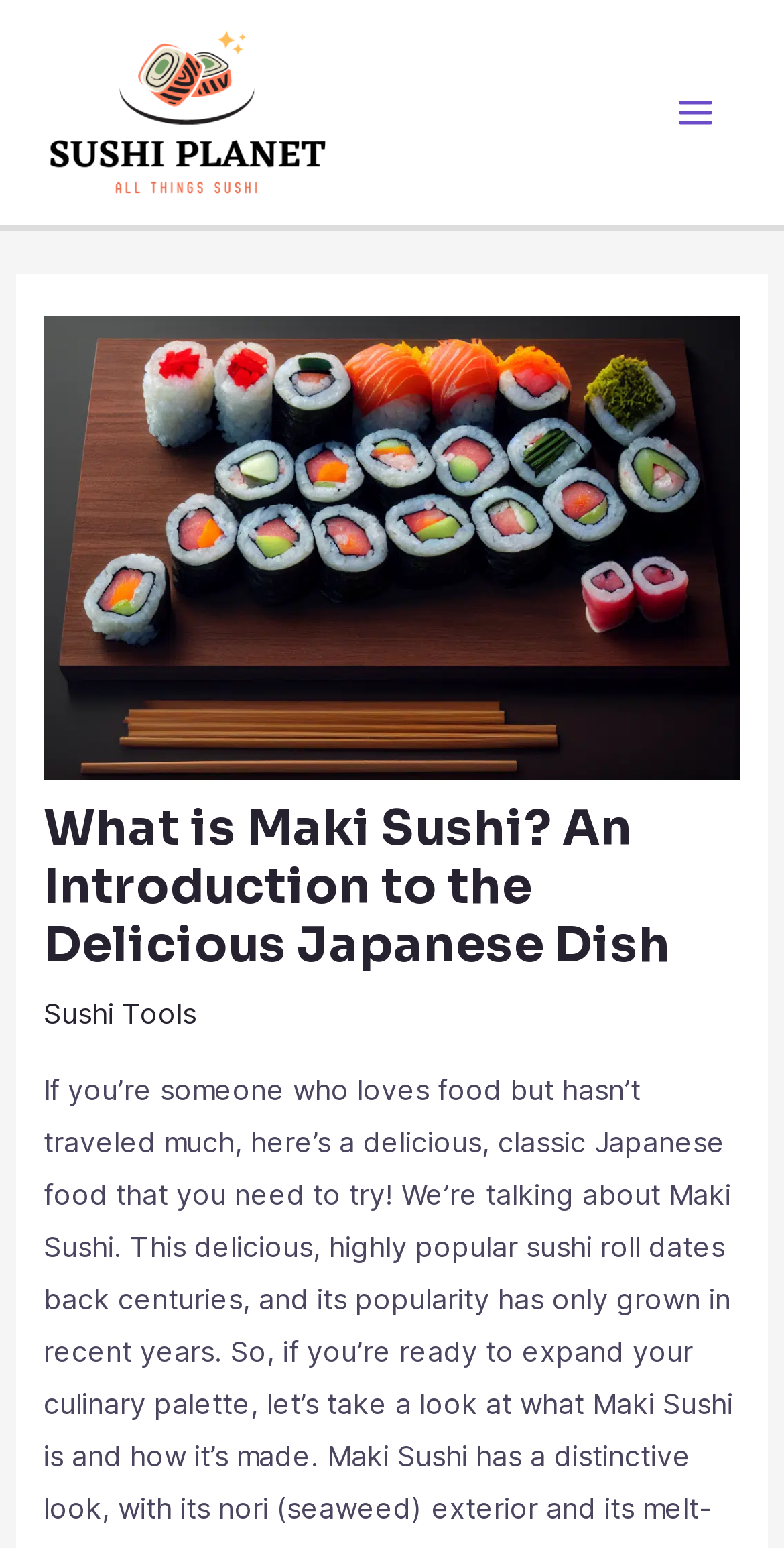Answer the question in a single word or phrase:
What is the logo of the website?

SUSHI PLANET LOGO